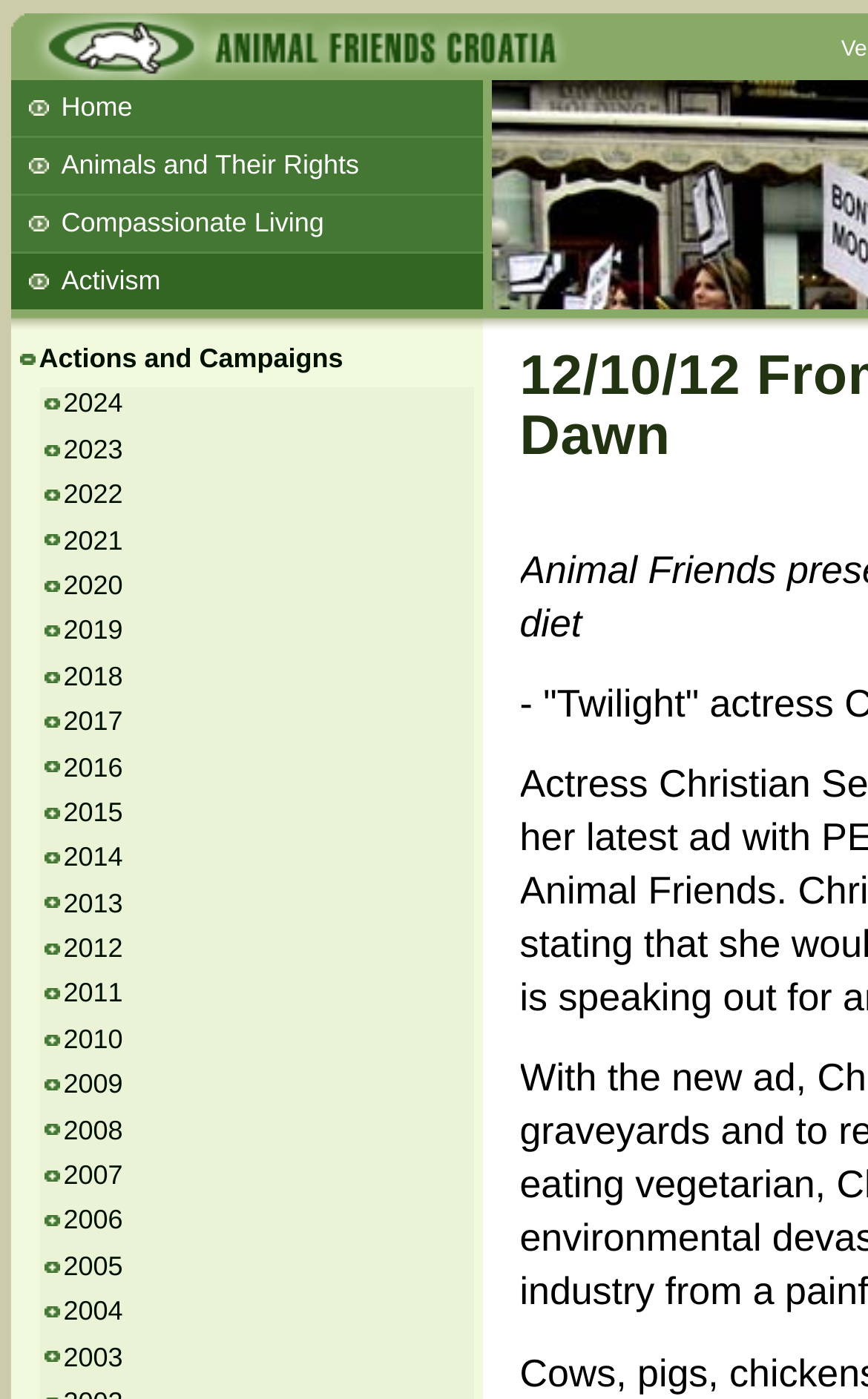Show the bounding box coordinates for the HTML element as described: "Animals and Their Rights".

[0.012, 0.099, 0.555, 0.138]